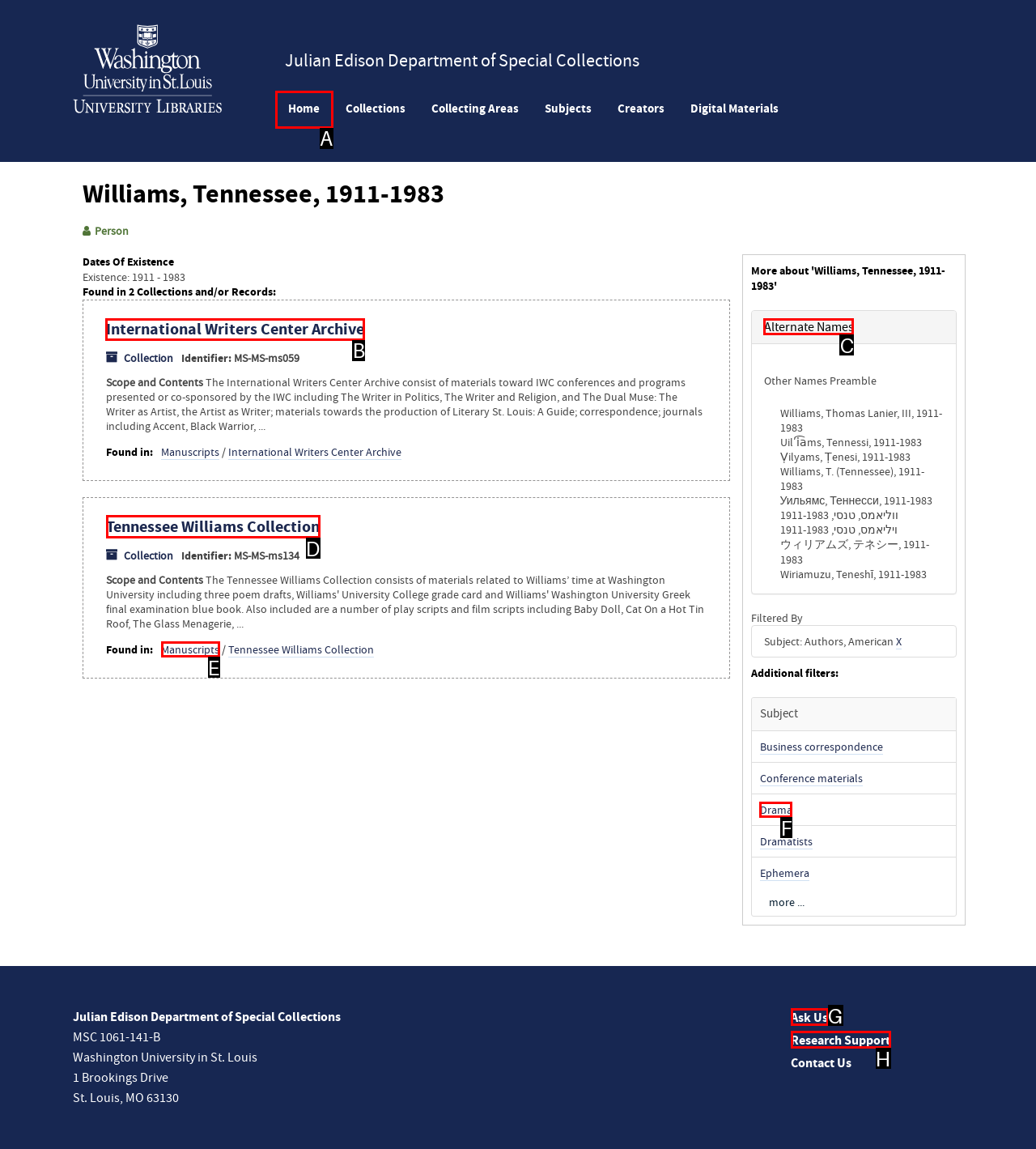Identify the correct UI element to click on to achieve the following task: Read the opinion section Respond with the corresponding letter from the given choices.

None